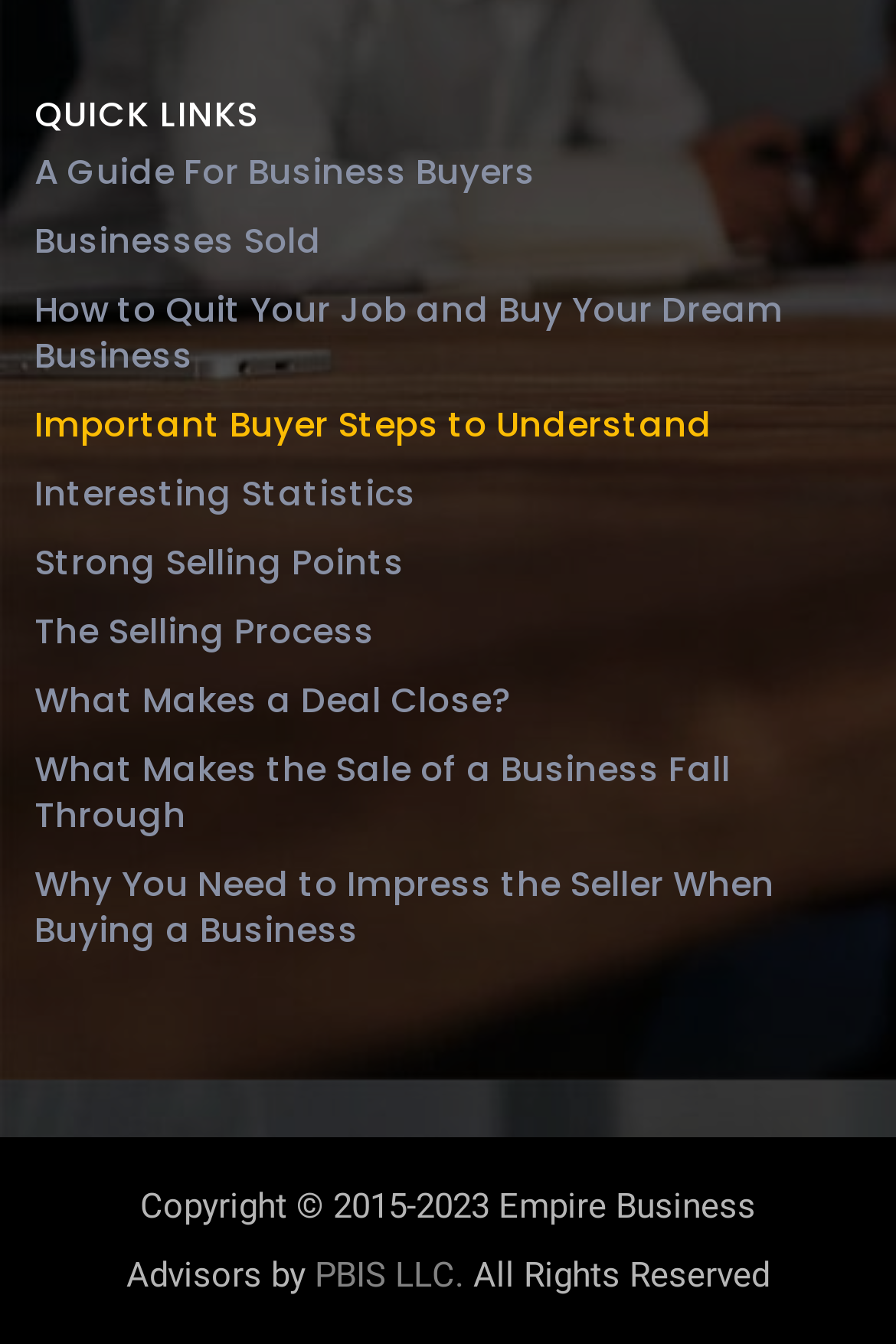What is the main category of links on this webpage?
Provide an in-depth answer to the question, covering all aspects.

The webpage has a section titled 'QUICK LINKS' which contains multiple links related to business buying, such as 'A Guide For Business Buyers', 'Businesses Sold', and 'How to Quit Your Job and Buy Your Dream Business'. This suggests that the main category of links on this webpage is related to business buying.